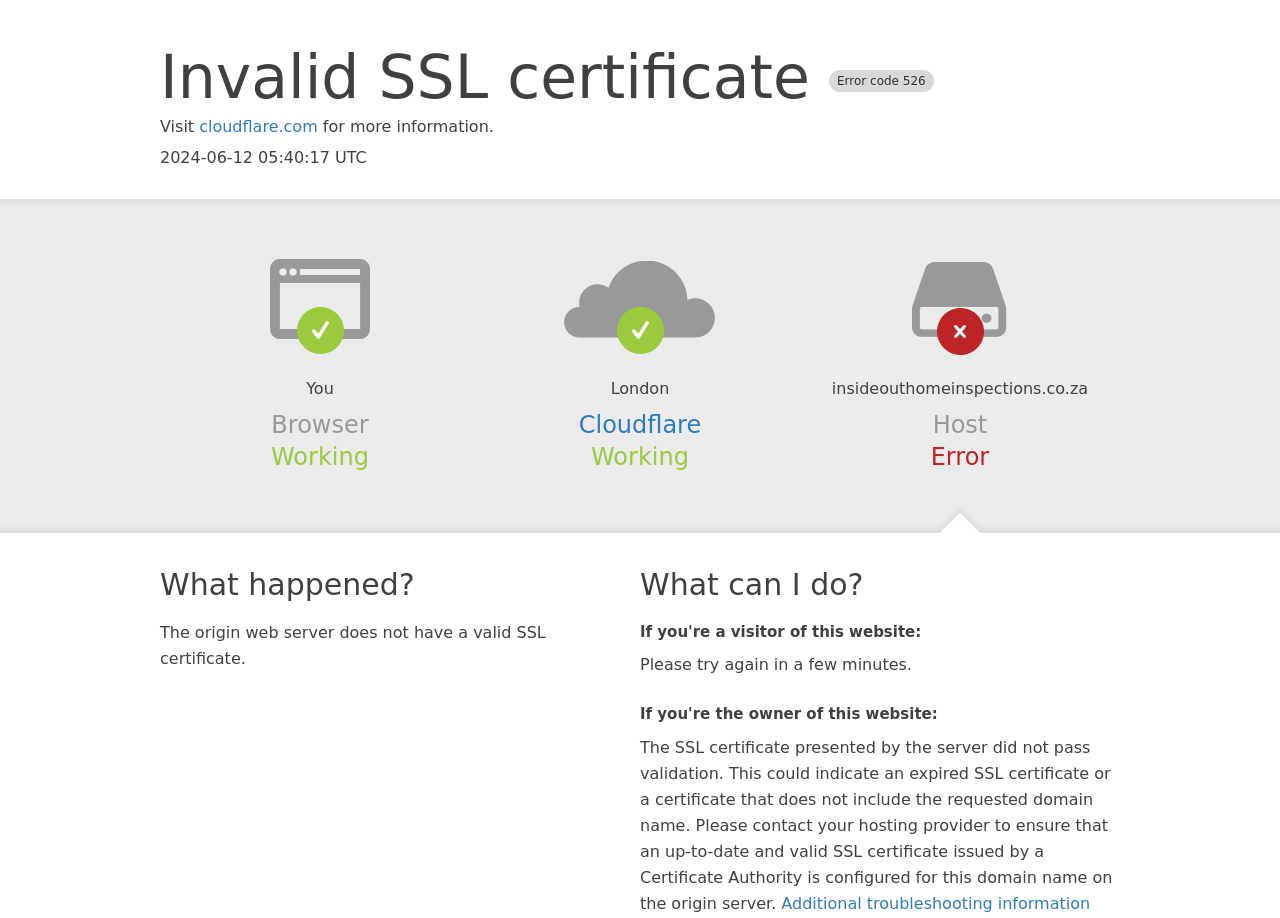What is the domain name of the website?
Respond to the question with a well-detailed and thorough answer.

The domain name of the website is mentioned in the StaticText 'insideouthomeinspections.co.za' which is located below the heading 'Host'.